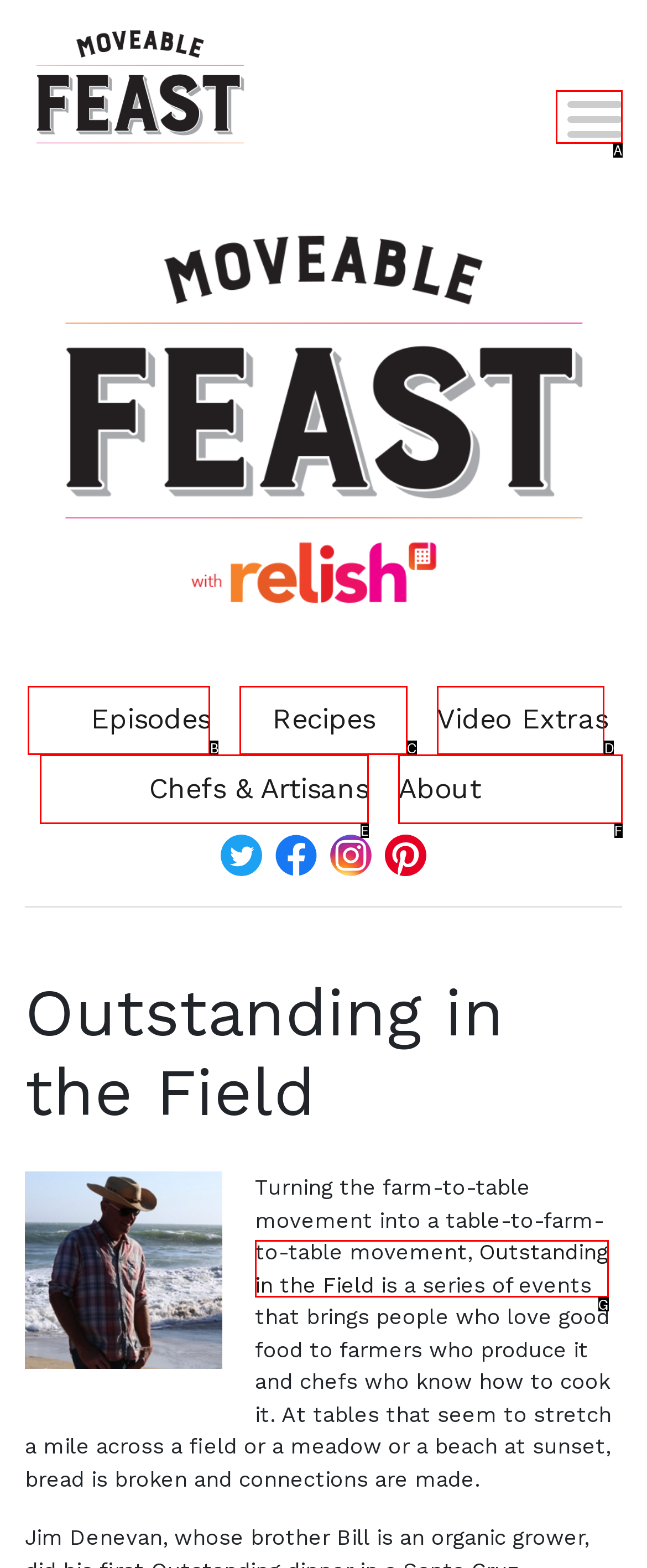Match the element description to one of the options: Outstanding in the Field
Respond with the corresponding option's letter.

G